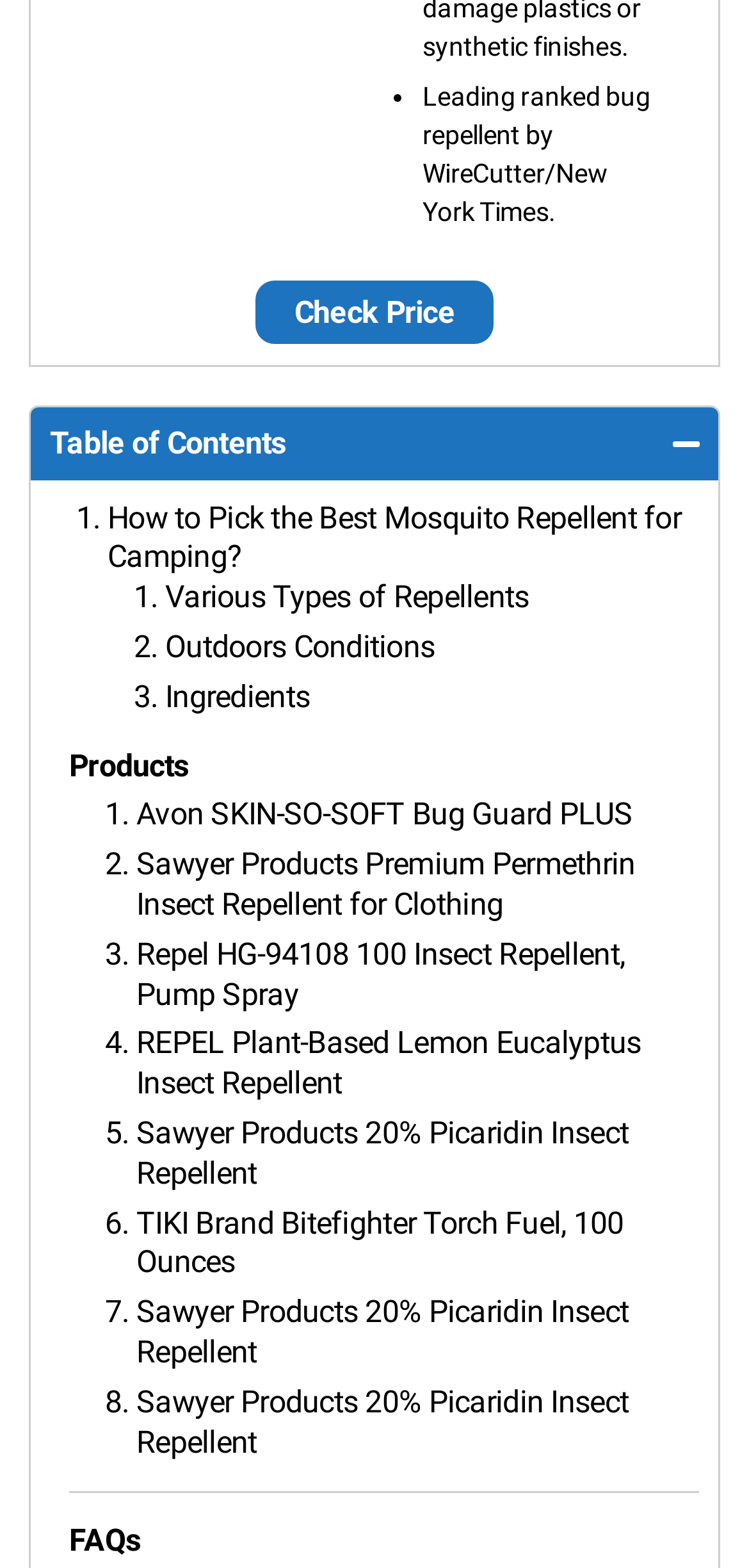Provide the bounding box coordinates of the section that needs to be clicked to accomplish the following instruction: "Explore manpower recruitment services."

None